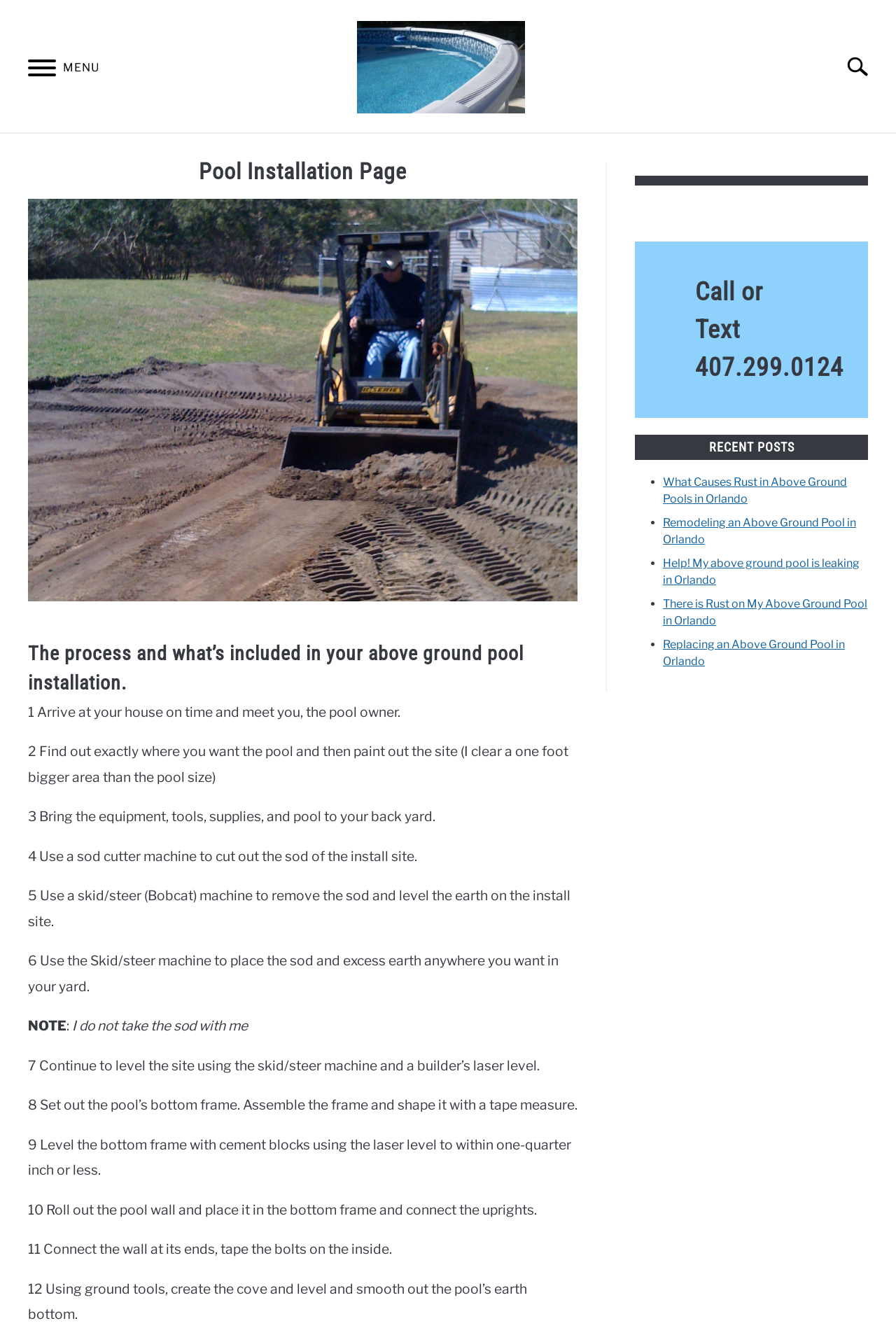What is the process of above ground pool installation?
Please provide a single word or phrase as your answer based on the image.

12 steps